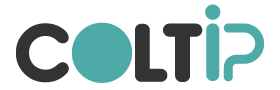What is the main focus of the platform?
Based on the content of the image, thoroughly explain and answer the question.

The context of the surrounding content indicates that the platform is dedicated to providing valuable insights and guides related to fashion, particularly focused on footwear trends and tips.